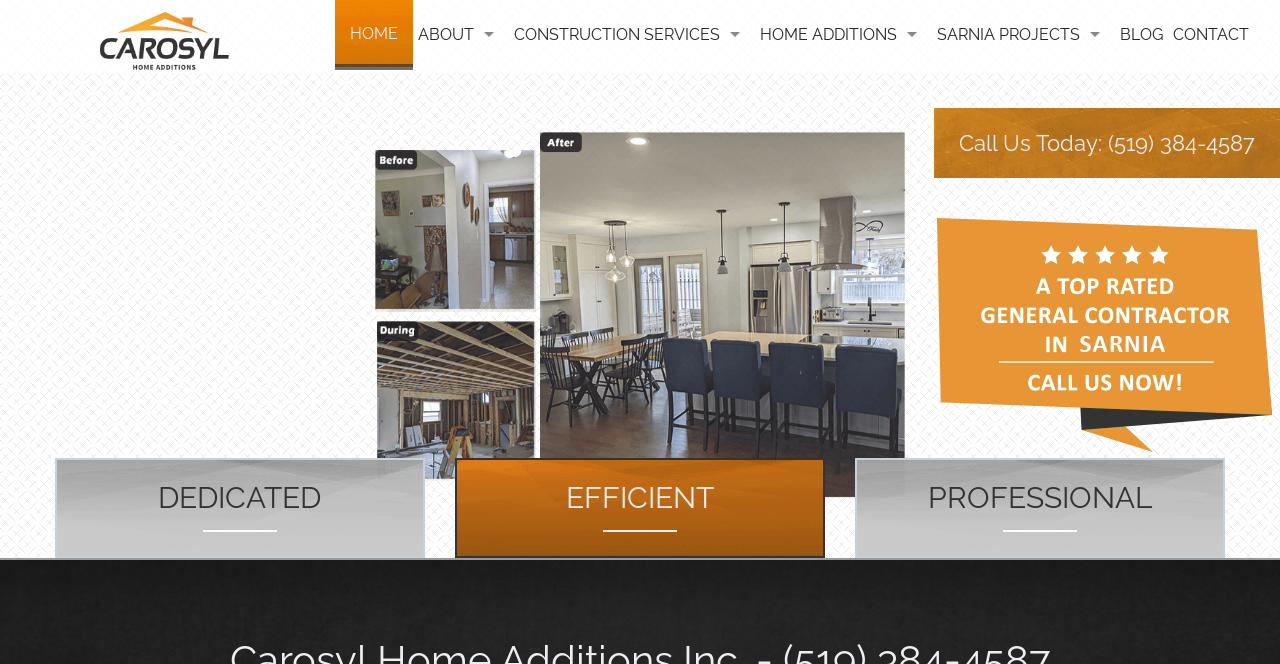Based on the provided description, "Sunrooms", find the bounding box of the corresponding UI element in the screenshot.

[0.398, 0.527, 0.59, 0.633]